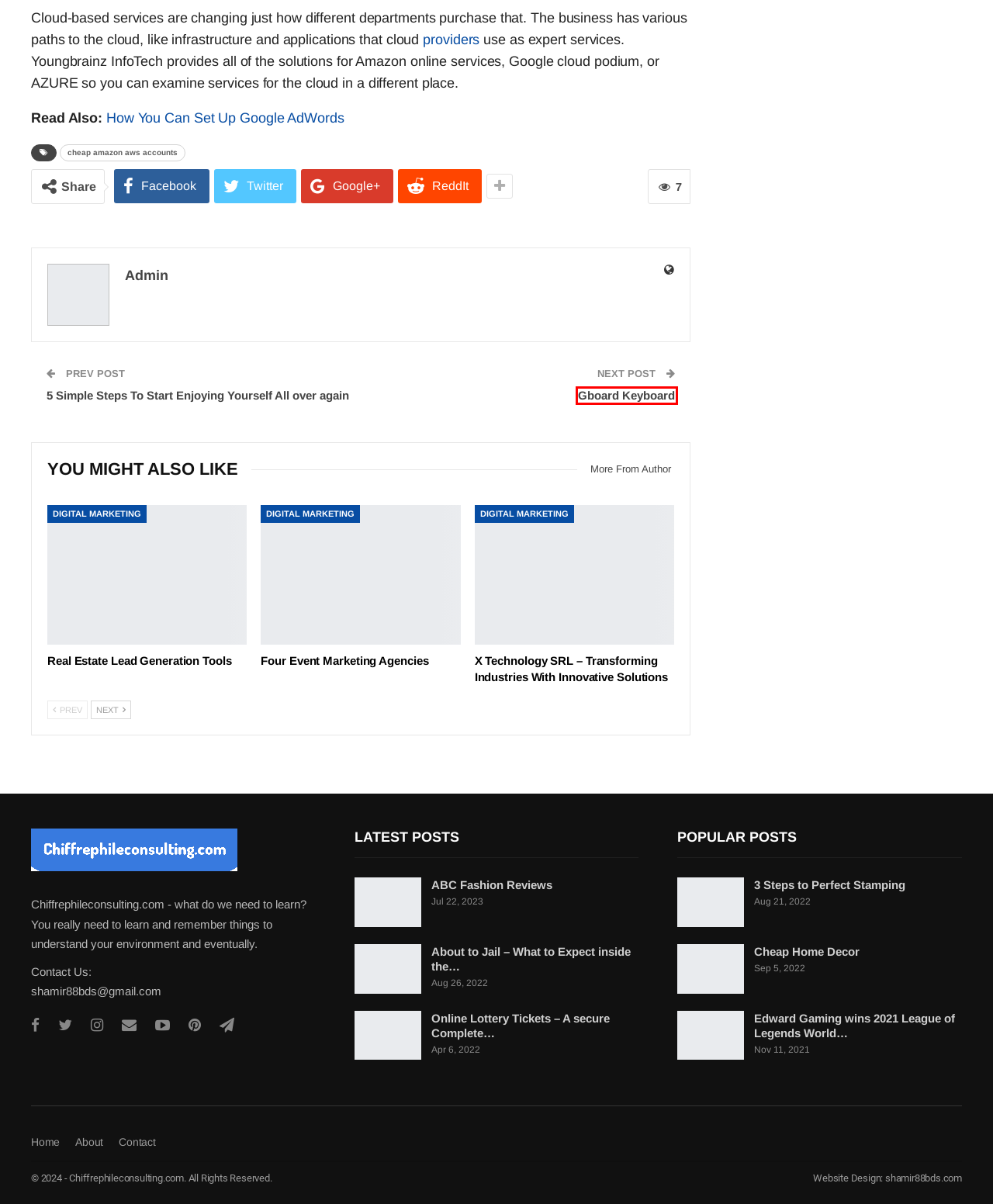You have a screenshot of a webpage where a red bounding box highlights a specific UI element. Identify the description that best matches the resulting webpage after the highlighted element is clicked. The choices are:
A. About To Jail - What To Expect Inside The Booking Process - Chiffrephileconsulting.com
B. 5 Simple Steps To Start Enjoying Yourself All Over Again - Chiffrephileconsulting.com
C. X Technology SRL - Transforming Industries With Innovative Solutions - Chiffrephileconsulting.com
D. Four Event Marketing Agencies - Chiffrephileconsulting.com
E. ABC Fashion Reviews - Chiffrephileconsulting.com
F. Online Lottery Tickets - A Secure Complete Service - Chiffrephileconsulting.com
G. Cheap Amazon Aws Accounts - Chiffrephileconsulting.com
H. Gboard Keyboard - Chiffrephileconsulting.com

H